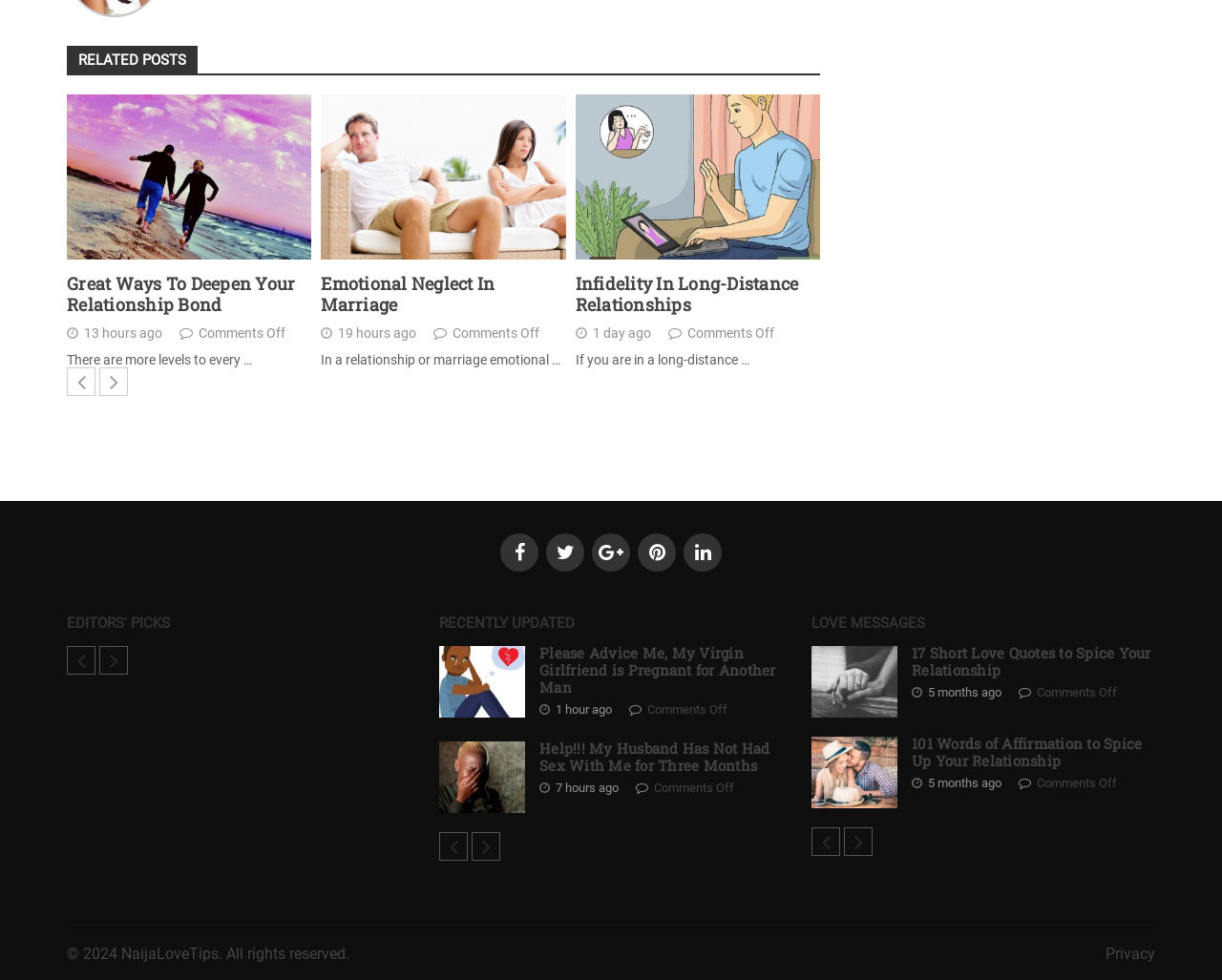Can you identify the bounding box coordinates of the clickable region needed to carry out this instruction: 'Click on 'Emotional Neglect In Marriage''? The coordinates should be four float numbers within the range of 0 to 1, stated as [left, top, right, bottom].

[0.263, 0.097, 0.463, 0.265]